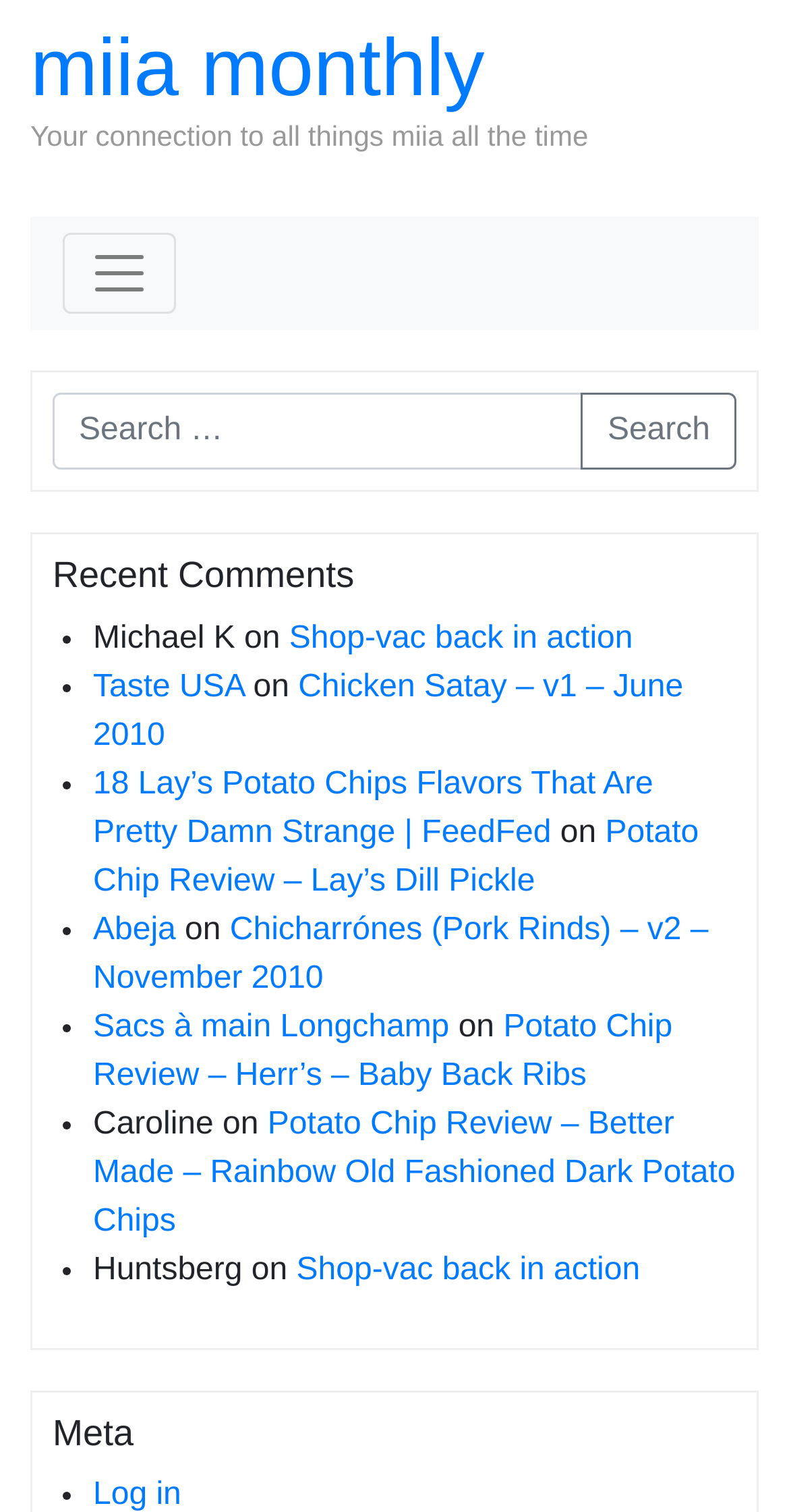Create a full and detailed caption for the entire webpage.

The webpage appears to be a blog or personal website, with a focus on food and cooking. At the top, there is a heading that reads "miia monthly" and a link to the same title. Below this, there is a static text that says "Your connection to all things miia all the time". 

To the right of this text, there is a button to toggle navigation, and a link to skip to the content. 

Below these elements, there is a search bar with a search box and a search button. 

The main content of the page is divided into two sections. The first section is a list of recent comments, with each comment represented by a bullet point. Each comment includes the name of the commenter, the date of the comment, and a link to the original post. There are 7 comments in total, with topics ranging from food reviews to personal updates.

The second section, located at the bottom of the page, has a heading that reads "Meta". This section appears to be empty, with no content or links.

Throughout the page, the layout is clean and organized, with clear headings and concise text. The use of bullet points and links makes it easy to navigate and find specific content.